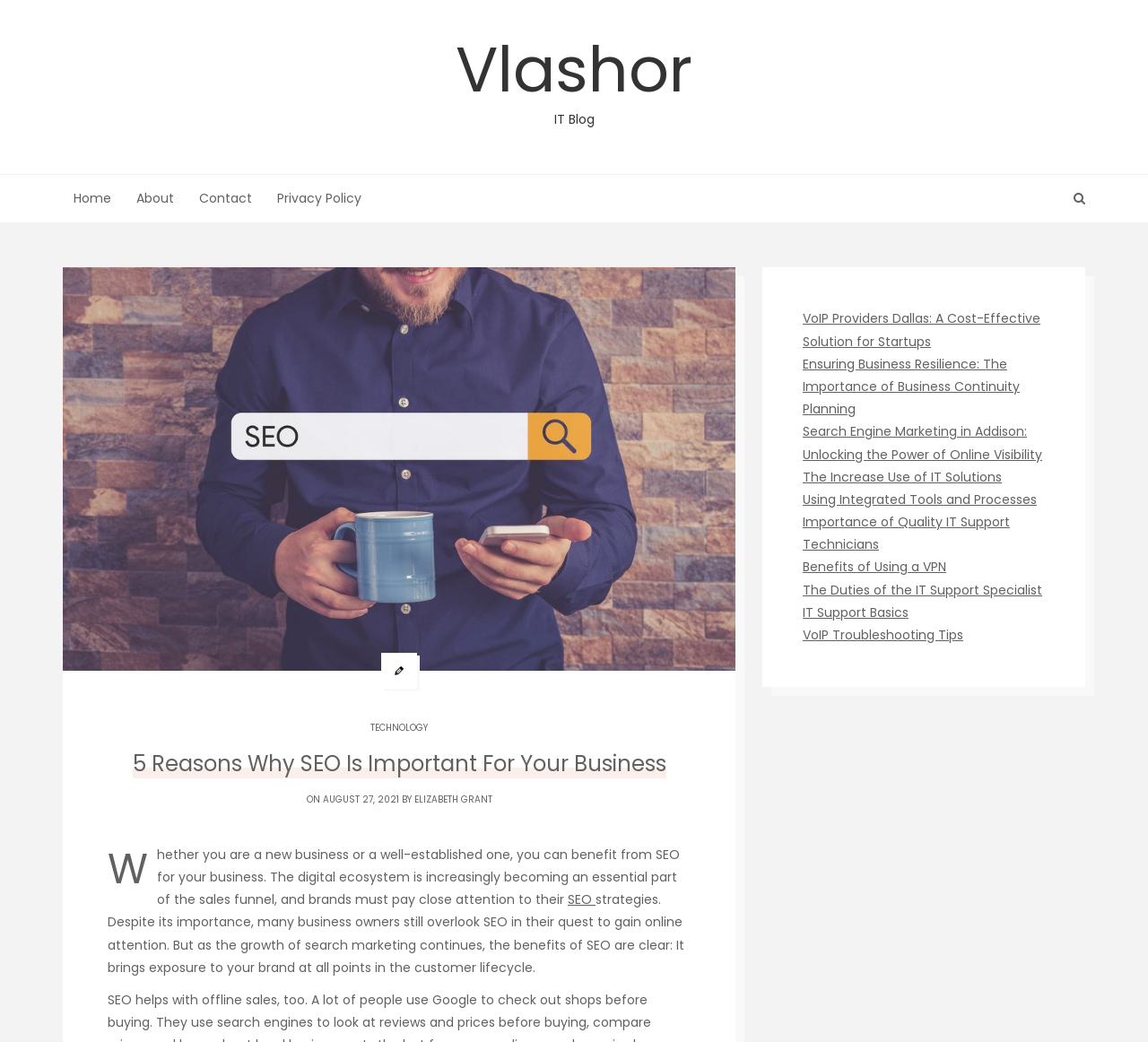What is the topic of the article?
Give a one-word or short-phrase answer derived from the screenshot.

SEO importance